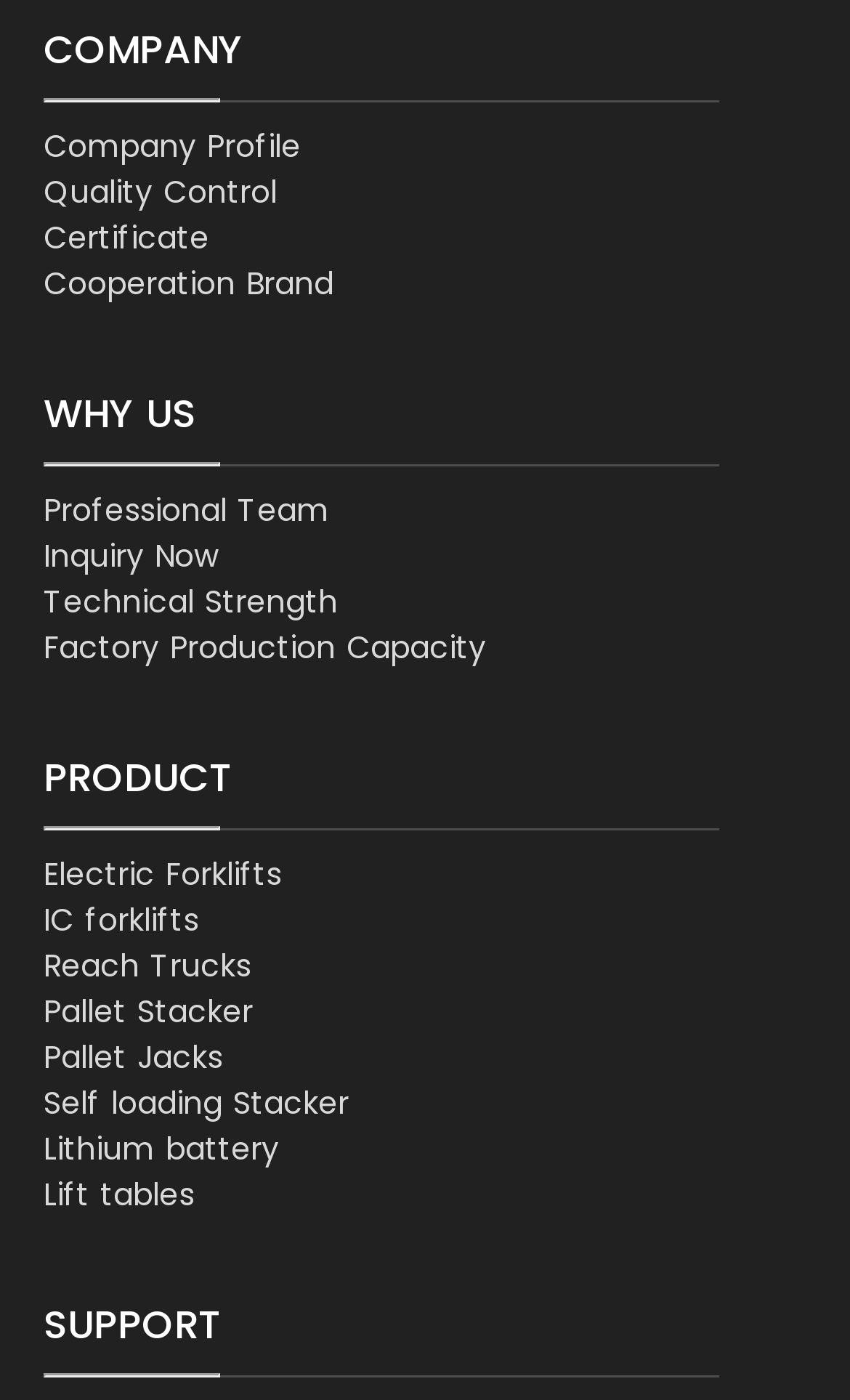What is the vertical position of the 'WHY US' link?
Please ensure your answer to the question is detailed and covers all necessary aspects.

By comparing the y1 and y2 coordinates of the 'WHY US' link and the 'Professional Team' link, I determined that the 'WHY US' link is above the 'Professional Team' link. The 'WHY US' link has coordinates [0.051, 0.274, 0.846, 0.334], while the 'Professional Team' link has coordinates [0.051, 0.349, 0.387, 0.38].